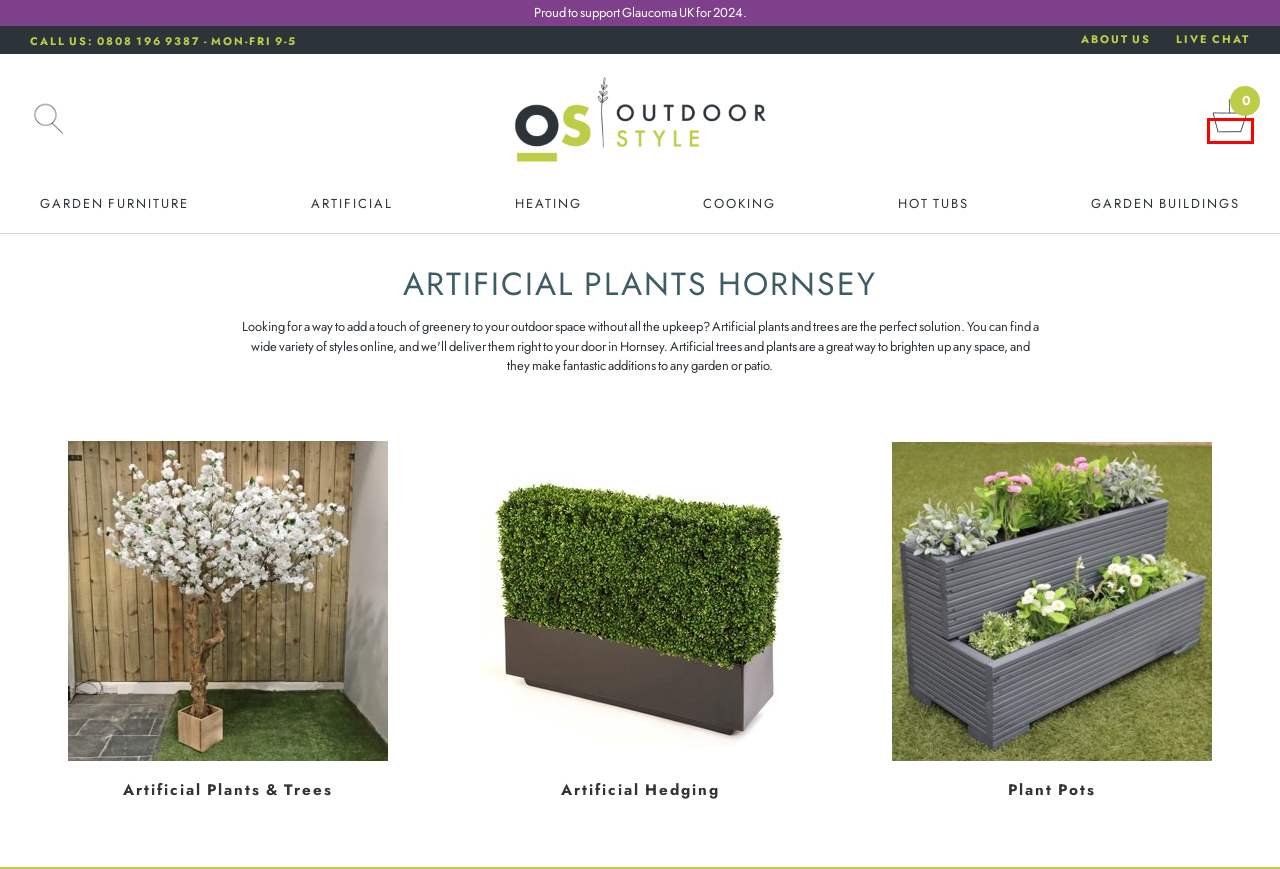You have a screenshot of a webpage with an element surrounded by a red bounding box. Choose the webpage description that best describes the new page after clicking the element inside the red bounding box. Here are the candidates:
A. Artificial Plants and Hanging Baskets Hornsey Category Artificial Hedging | Outdoor Style
B. Outdoor Artificial Plants Hornsey Category Garden Furniture | Outdoor Style
C. Artificial Plants and Trees Hornsey Cart | Outdoor Style
D. Outdoor Artificial Plants Hornsey Category Artificial Plants And Trees | Outdoor Style
E. Artificial Plants and Hanging Baskets Hornsey Category Cook Outside | Outdoor Style
F. Artificial Plants and Trees Hornsey Category Plant Pots | Outdoor Style
G. Artificial Plants Hornsey Category Garden Buildings | Outdoor Style
H. Artificial Plants and Trees Hornsey Category Artificial Greenery | Outdoor Style

C